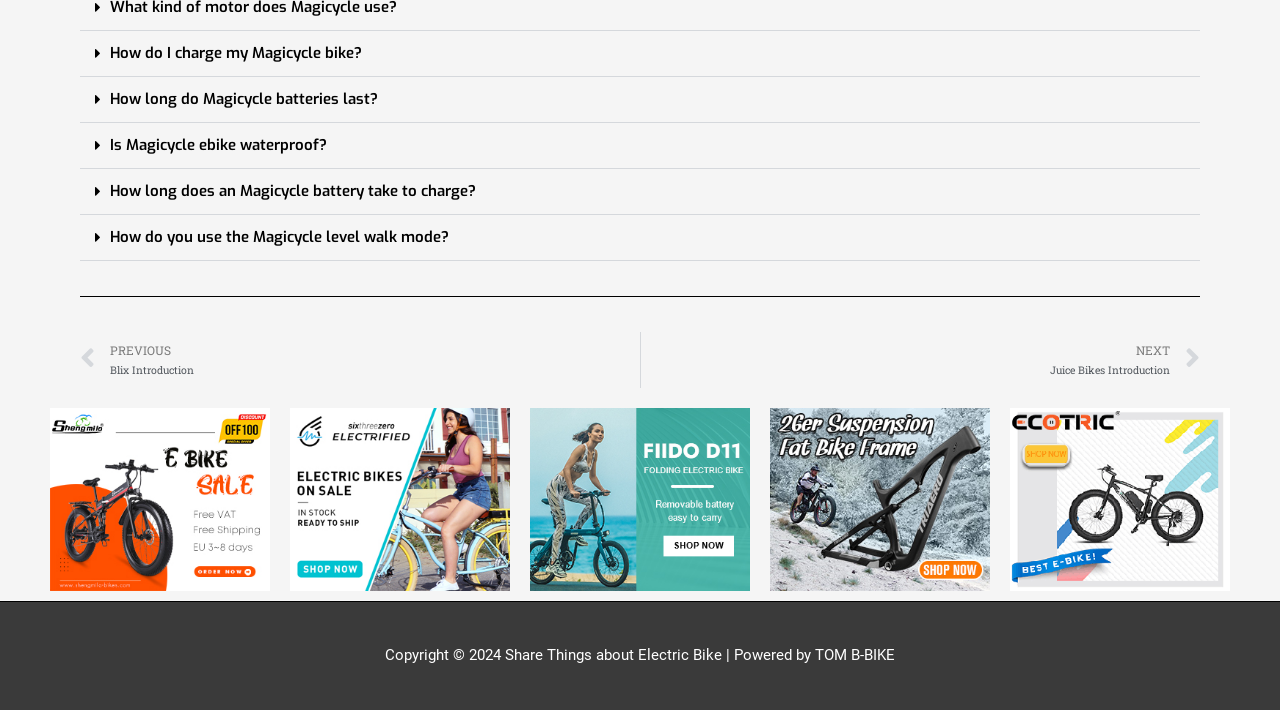Identify the bounding box coordinates of the section to be clicked to complete the task described by the following instruction: "Check 'Free shipping Electric Bicycle for Sale'". The coordinates should be four float numbers between 0 and 1, formatted as [left, top, right, bottom].

[0.789, 0.688, 0.961, 0.716]